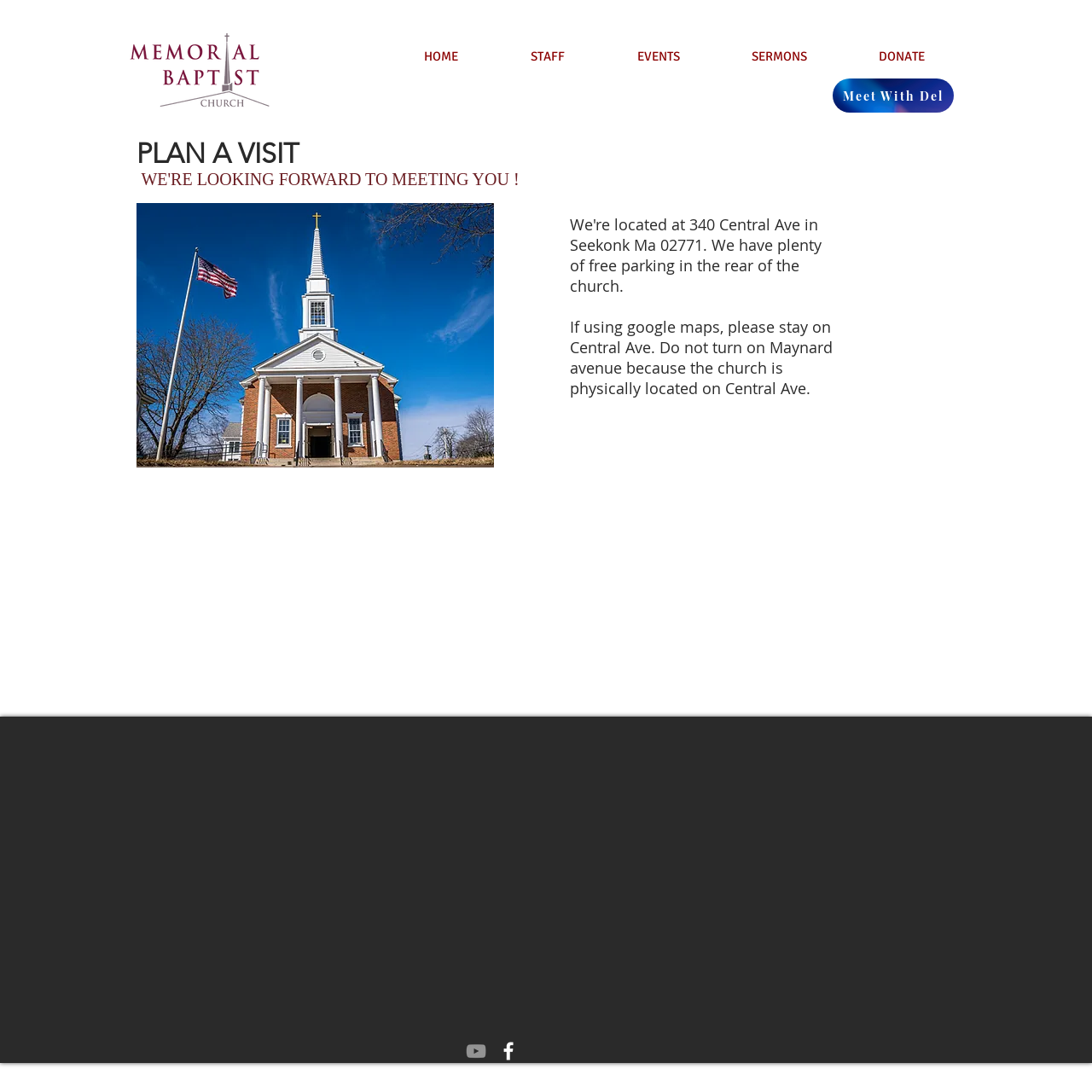Determine the bounding box coordinates of the clickable region to carry out the instruction: "Visit YouTube channel".

[0.425, 0.952, 0.447, 0.973]